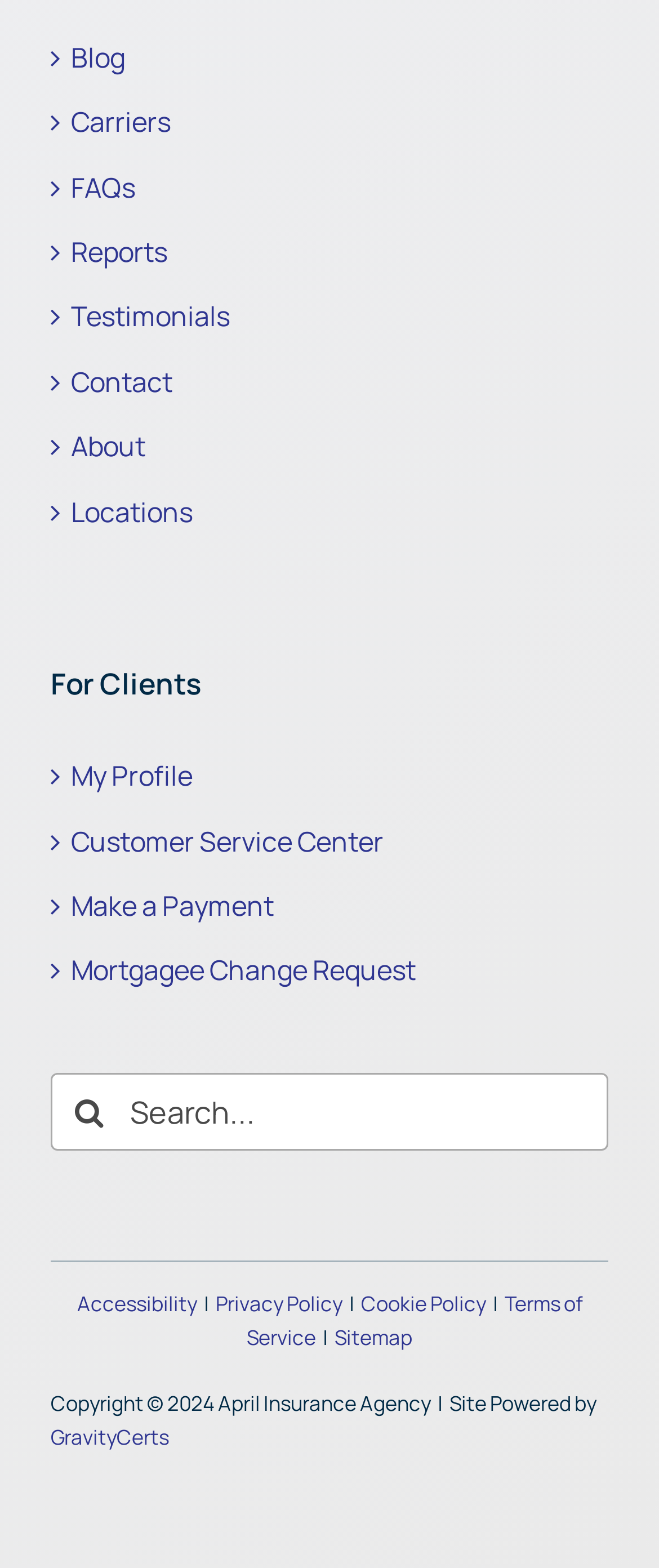Determine the bounding box coordinates for the region that must be clicked to execute the following instruction: "Make a payment".

[0.108, 0.566, 0.415, 0.59]